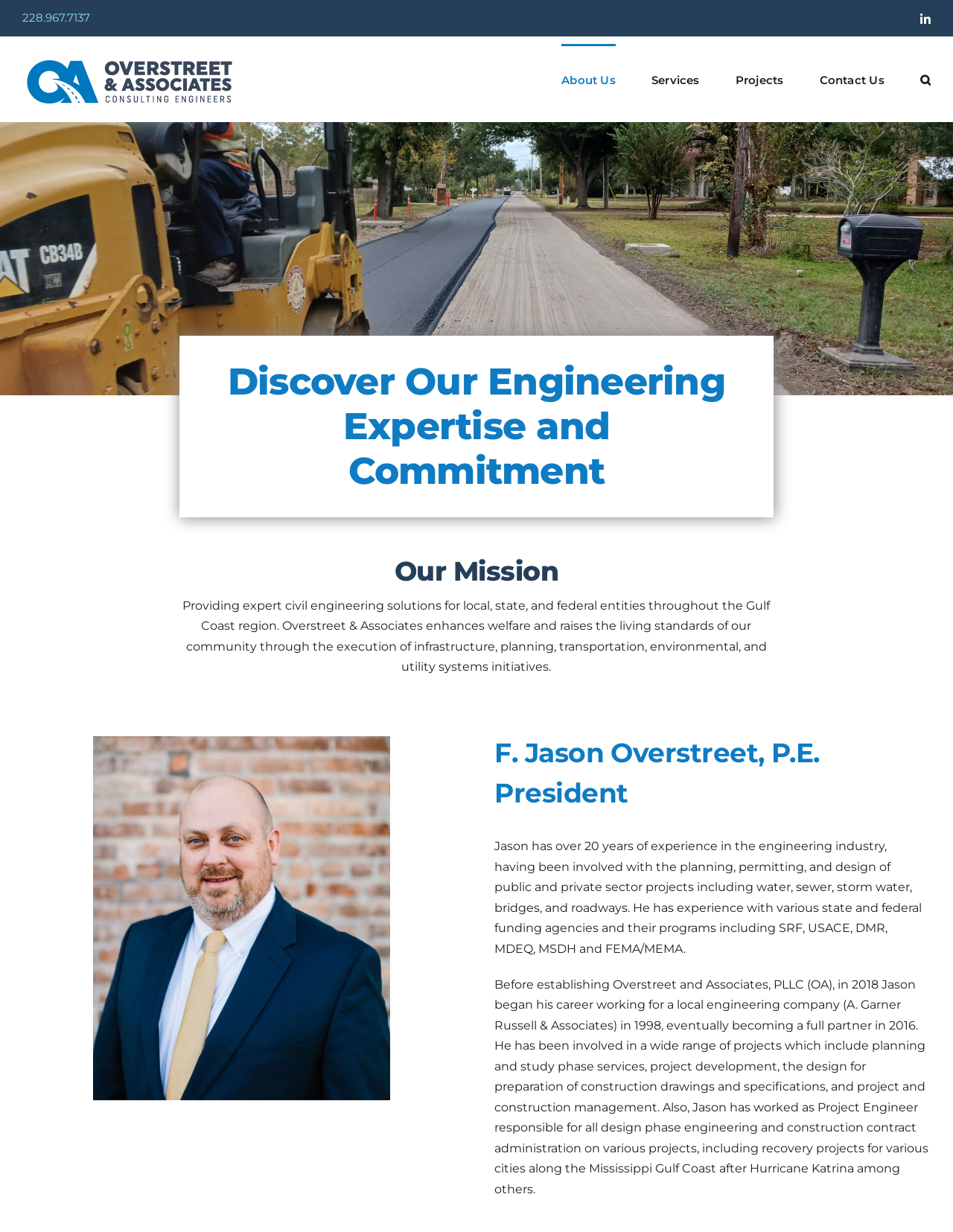What is located at the bottom right of the webpage?
Answer the question with a single word or phrase derived from the image.

Go to Top link